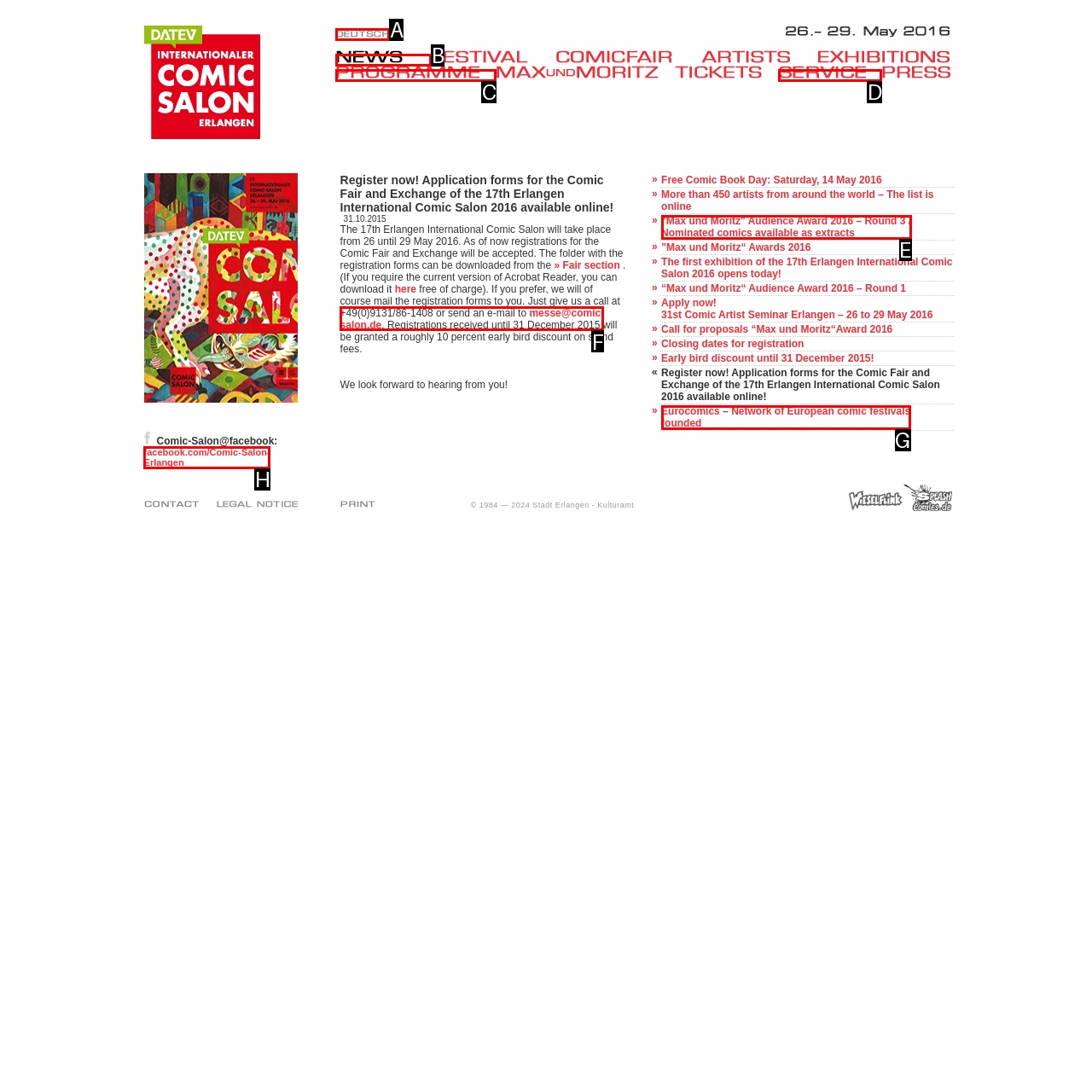Find the option you need to click to complete the following instruction: send an email to messe@comic-salon.de
Answer with the corresponding letter from the choices given directly.

F